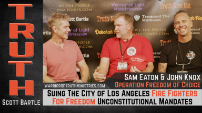Provide a thorough description of the image.

In the image, Scott Bartle engages in a discussion with Sam Eaton and John Knox, who represent the organization "Fire Fighters For Freedom." The backdrop signifies their focus on what they term "Unconstitutional Mandates" related to recent legal actions against the City of Los Angeles. The setting is likely tied to an event emphasizing the need for advocacy and support for freedom of choice, especially in the context of public service and health regulations. The phrase "Operation Freedom of Choice" highlights their mission to address these issues. The image captures a pivotal moment in their dialogue, illustrating their commitment to social justice and the protection of civil liberties.